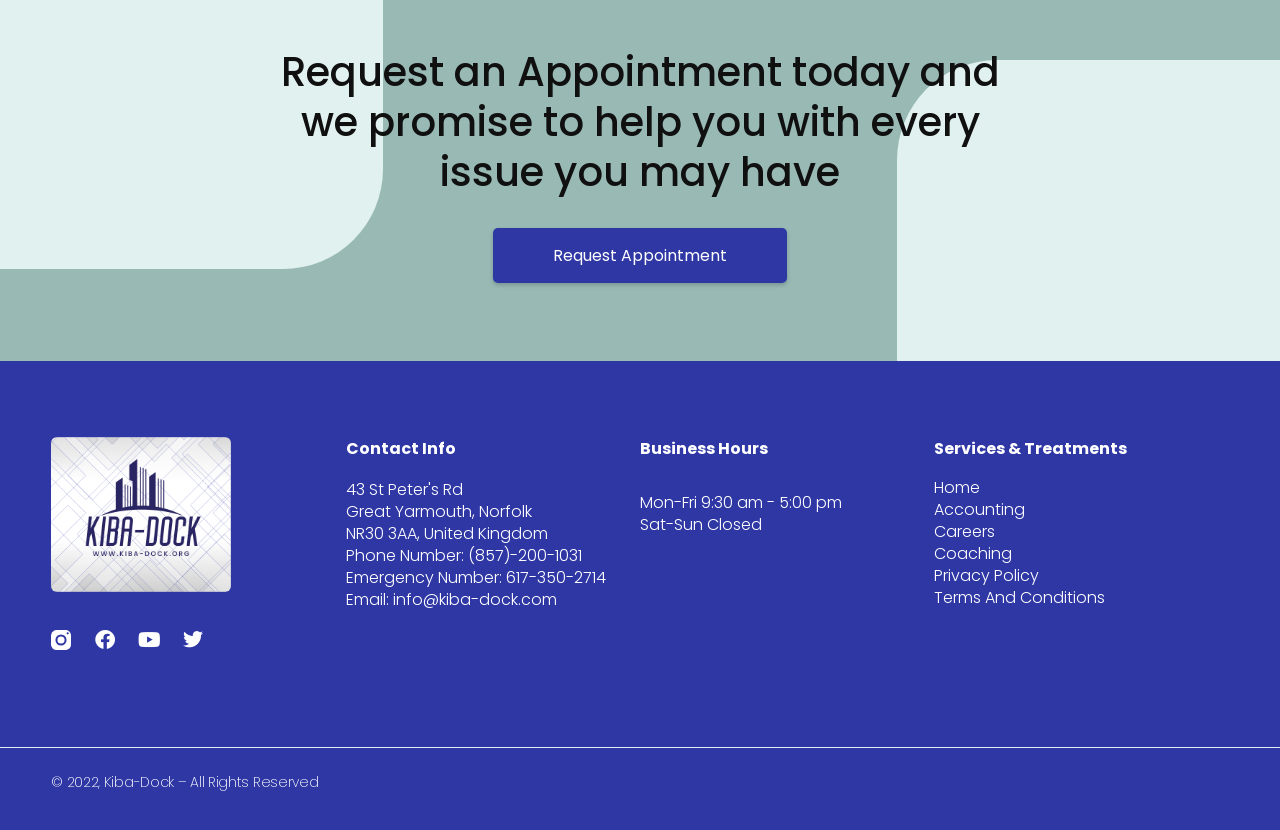Please locate the bounding box coordinates of the element that should be clicked to achieve the given instruction: "View services and treatments".

[0.73, 0.527, 0.881, 0.555]